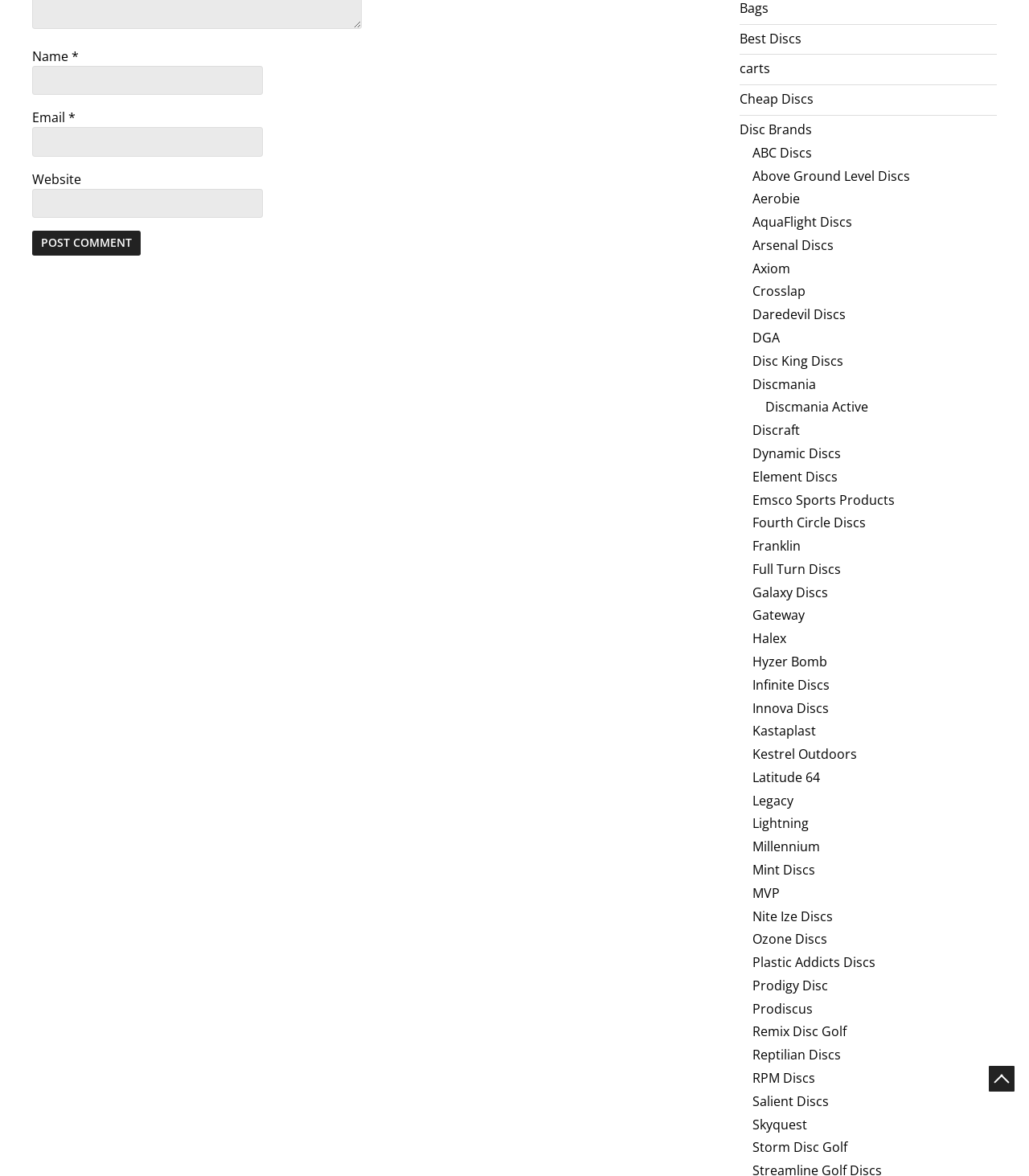Reply to the question below using a single word or brief phrase:
What type of content is linked on the right side of the webpage?

Disc golf brands